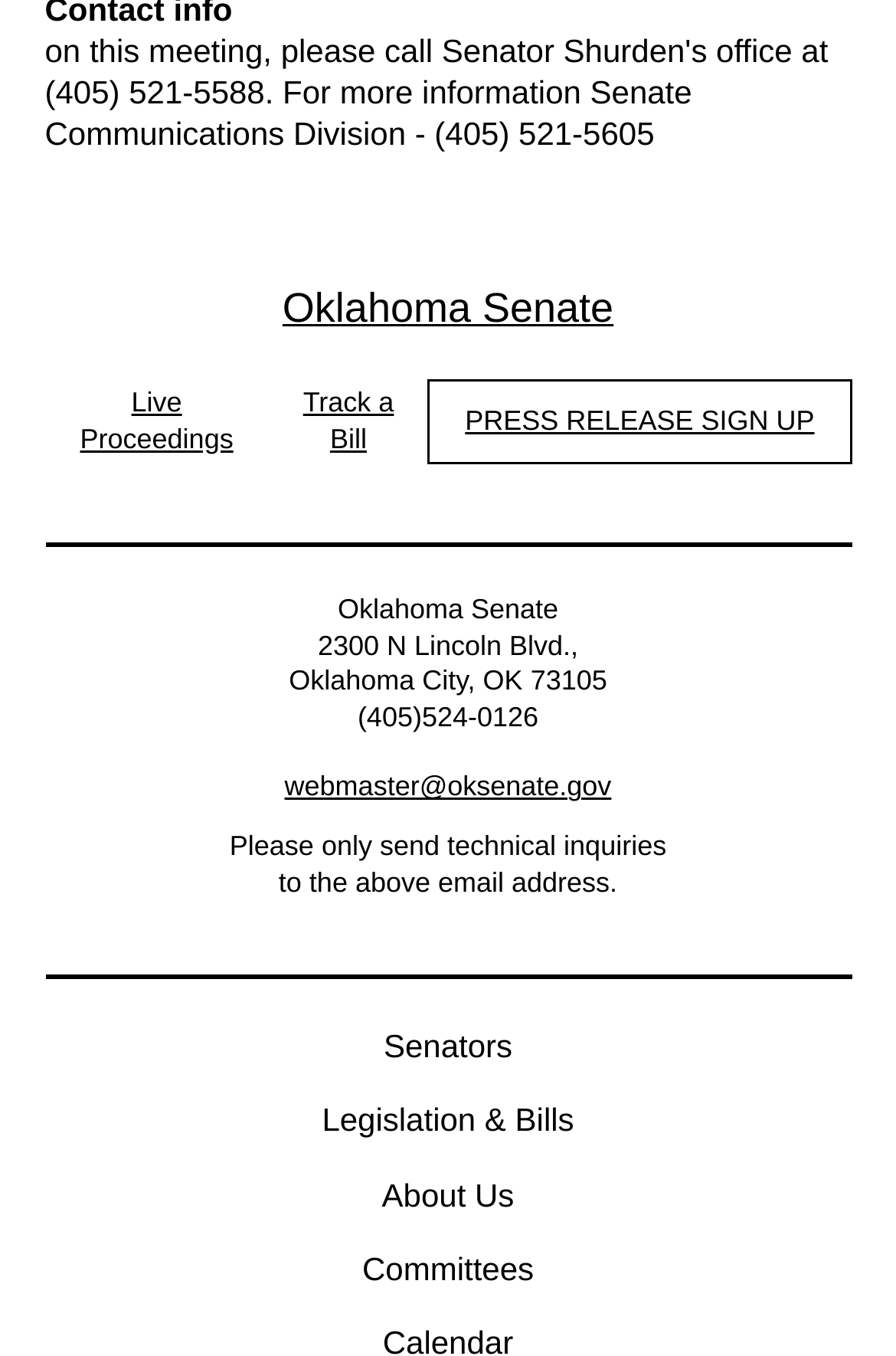What is the address of Oklahoma Senate?
Based on the image, give a one-word or short phrase answer.

2300 N Lincoln Blvd., Oklahoma City, OK 73105